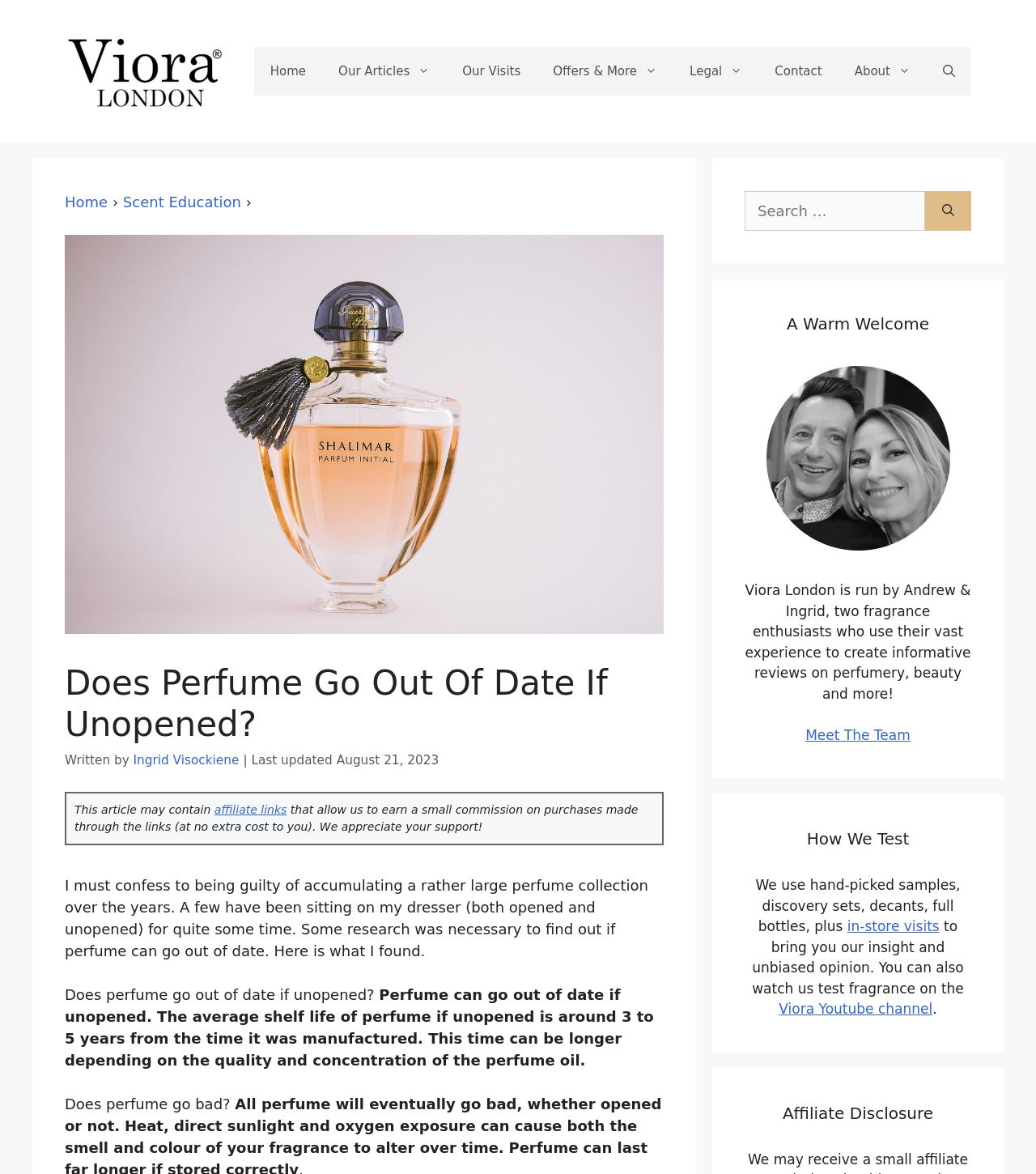Highlight the bounding box coordinates of the element that should be clicked to carry out the following instruction: "Read the article about perfume going out of date". The coordinates must be given as four float numbers ranging from 0 to 1, i.e., [left, top, right, bottom].

[0.062, 0.565, 0.641, 0.634]